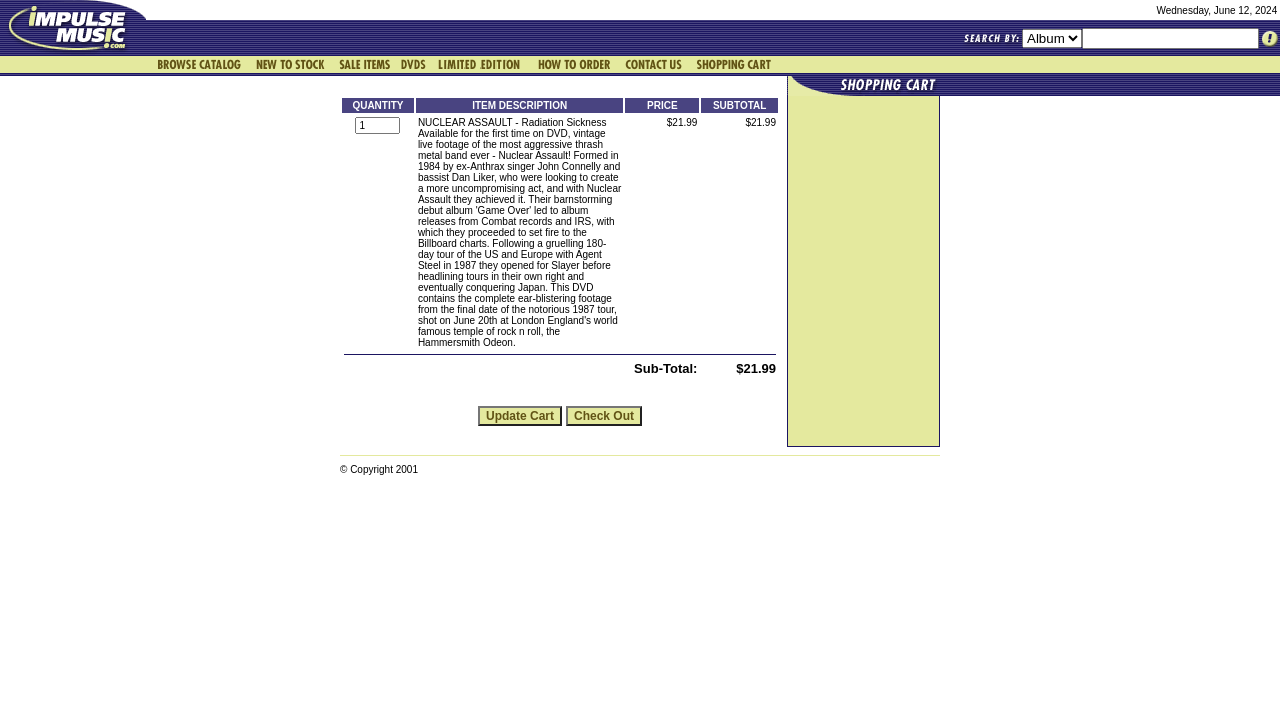Locate and provide the bounding box coordinates for the HTML element that matches this description: "name="img0"".

[0.0, 0.058, 0.114, 0.082]